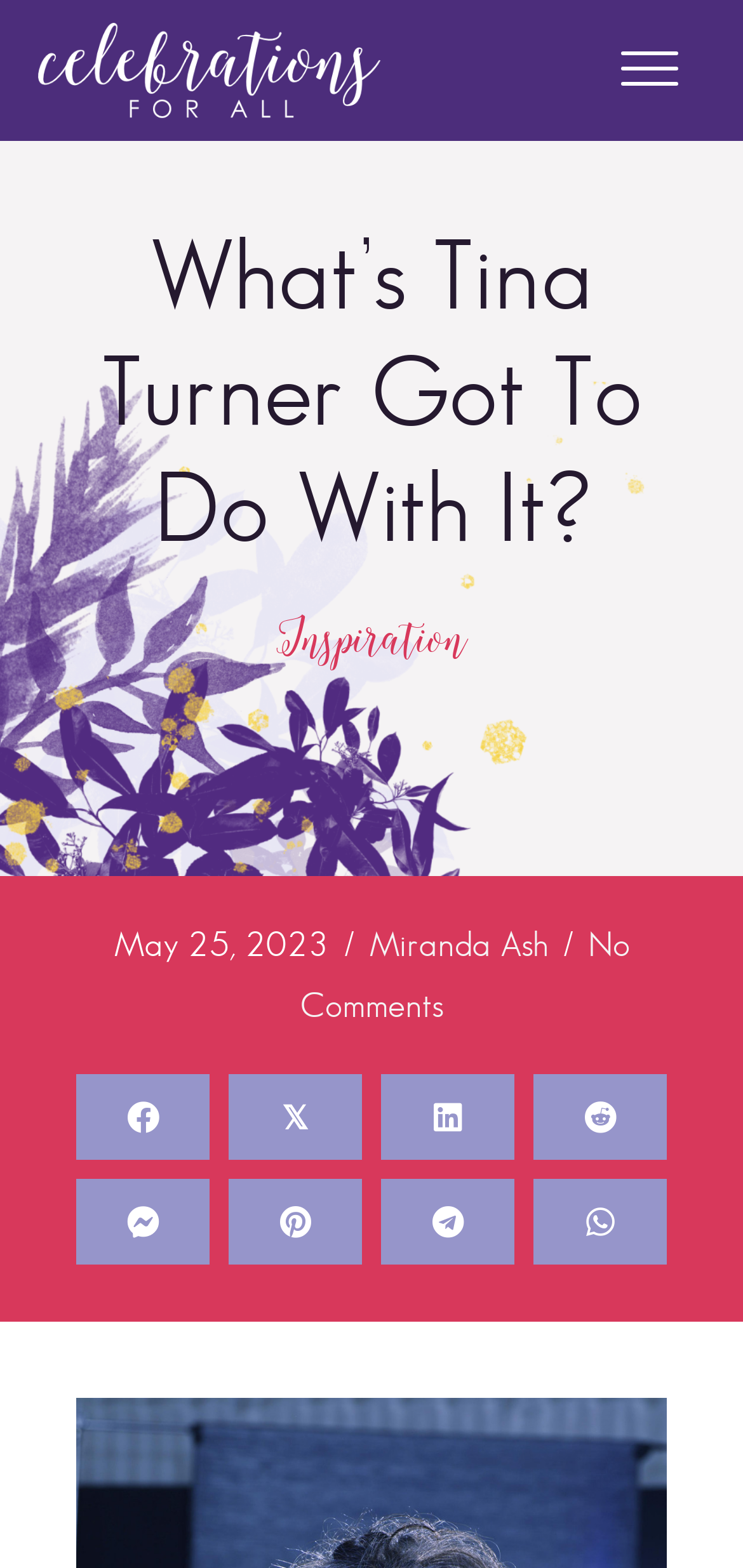Determine the main heading of the webpage and generate its text.

What’s Tina Turner Got To Do With It?